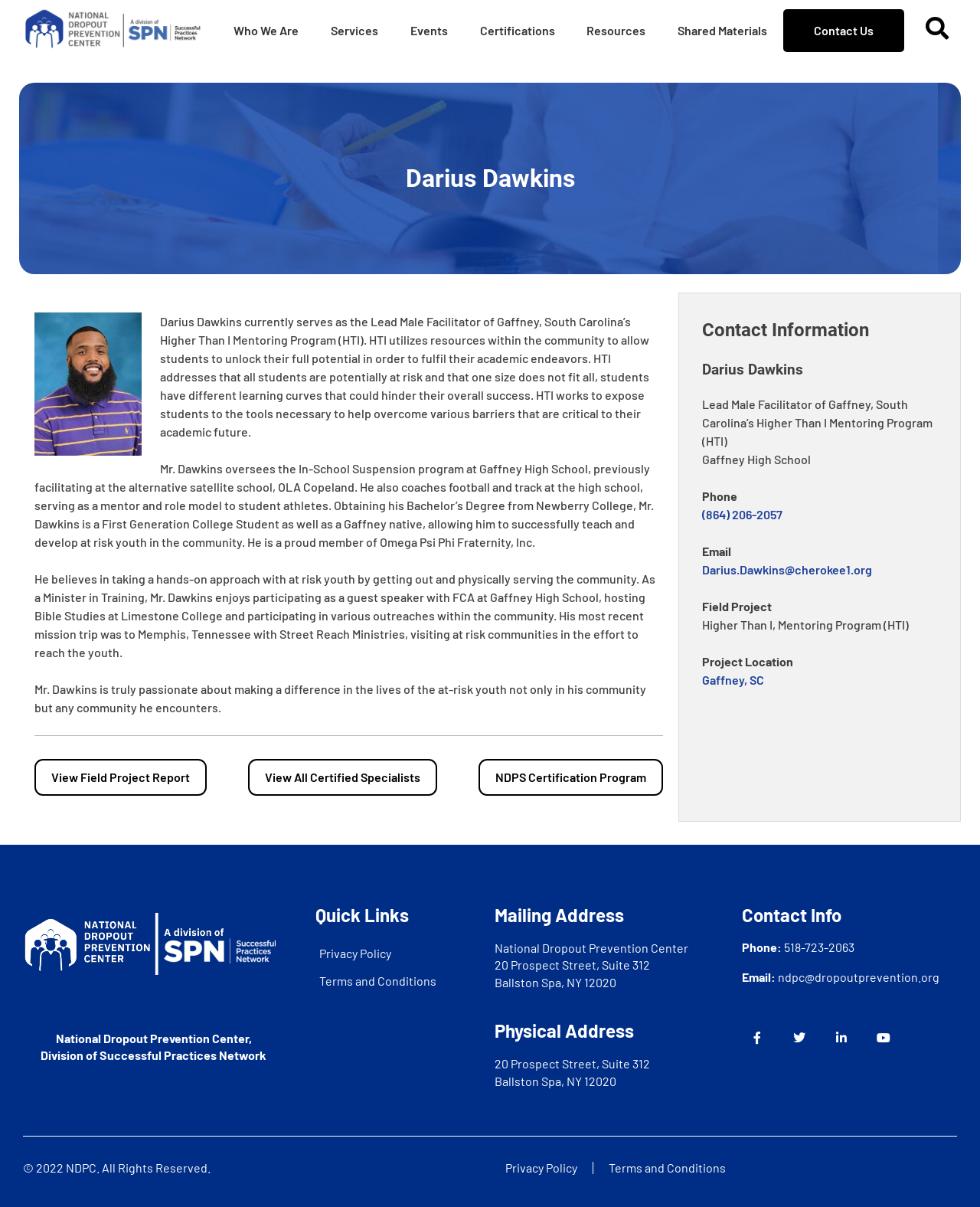Identify the bounding box coordinates of the section that should be clicked to achieve the task described: "Click Who We Are".

[0.222, 0.008, 0.321, 0.043]